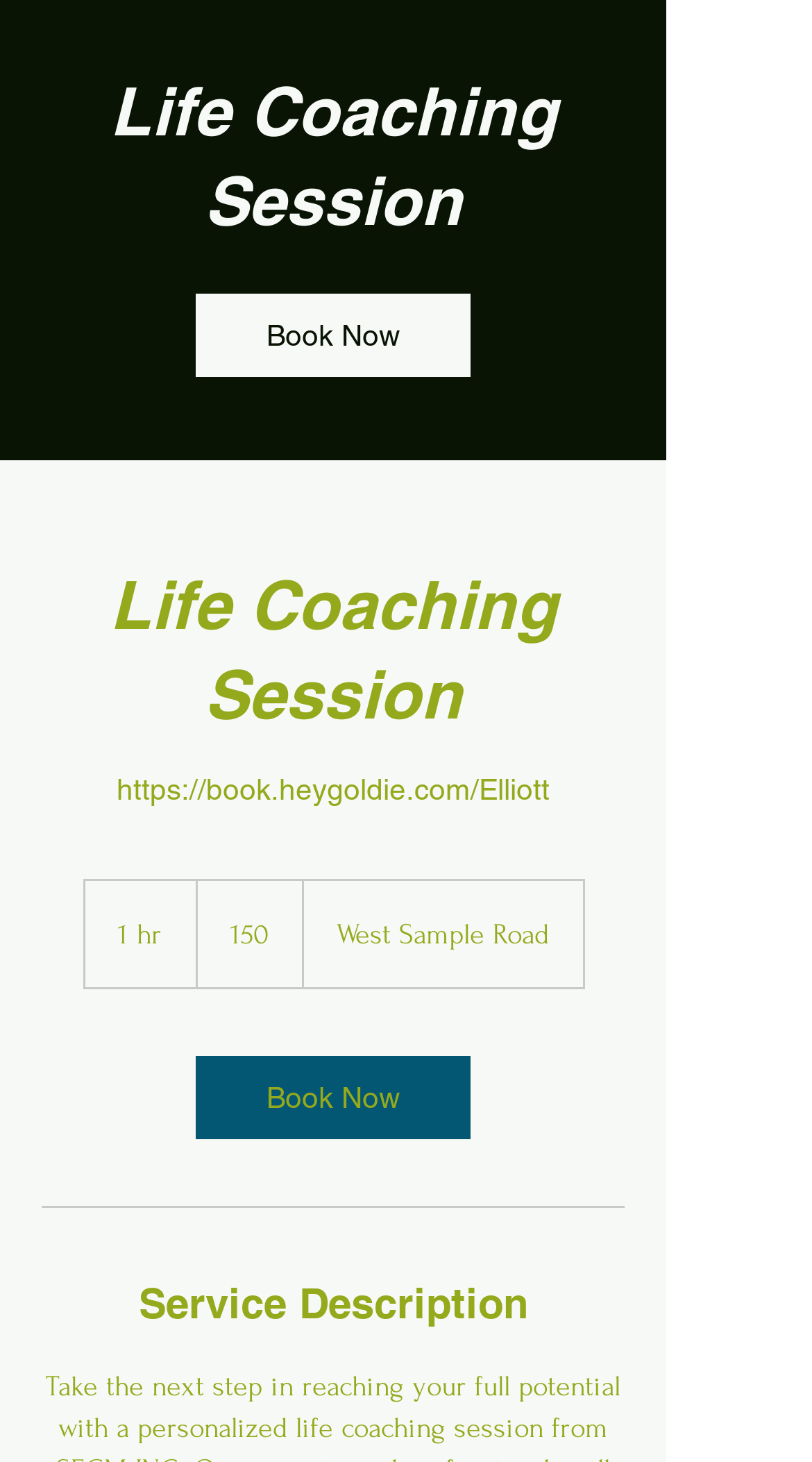Answer the following inquiry with a single word or phrase:
What is the location of the life coaching session?

West Sample Road